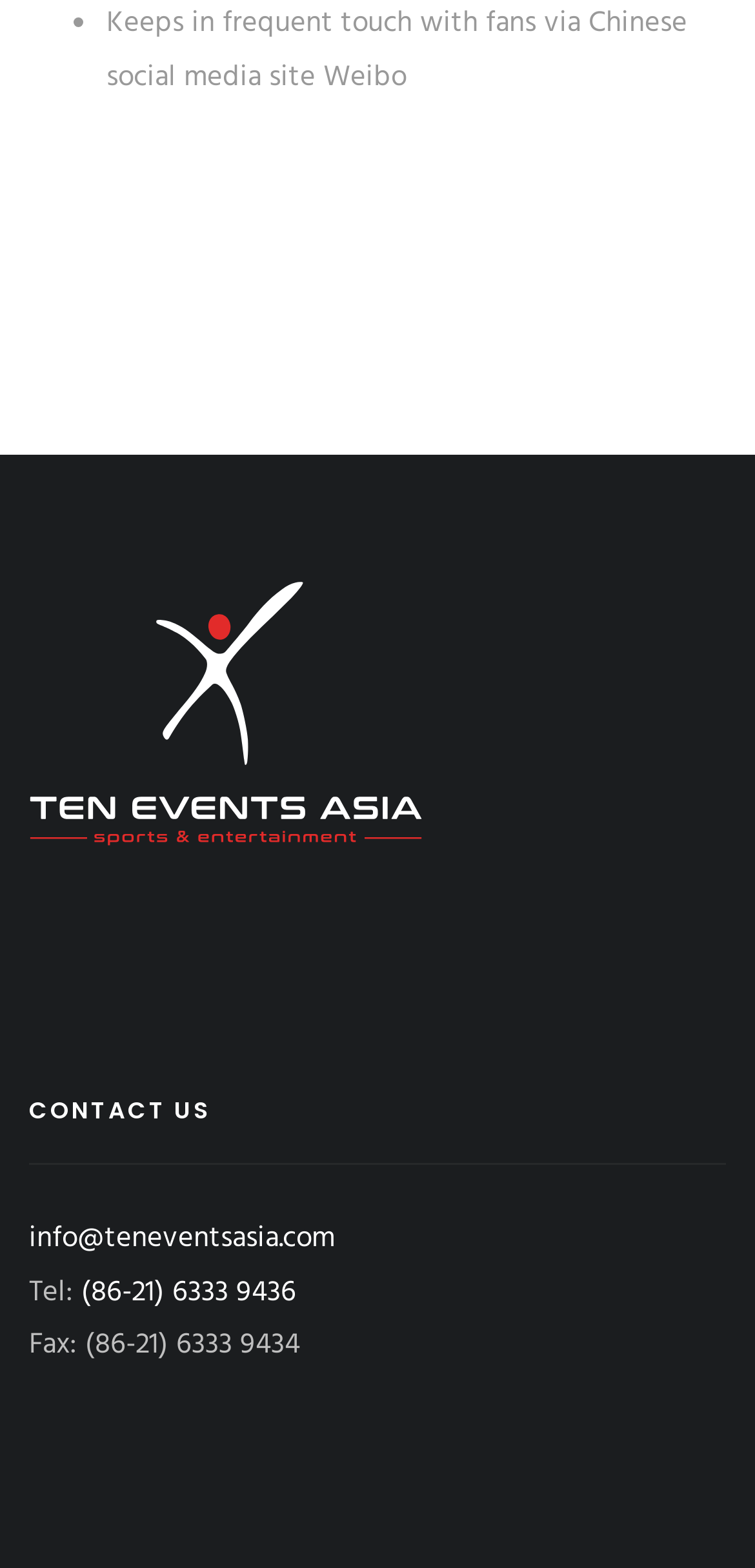Using the provided element description, identify the bounding box coordinates as (top-left x, top-left y, bottom-right x, bottom-right y). Ensure all values are between 0 and 1. Description: (86-21) 6333 9436

[0.108, 0.809, 0.392, 0.839]